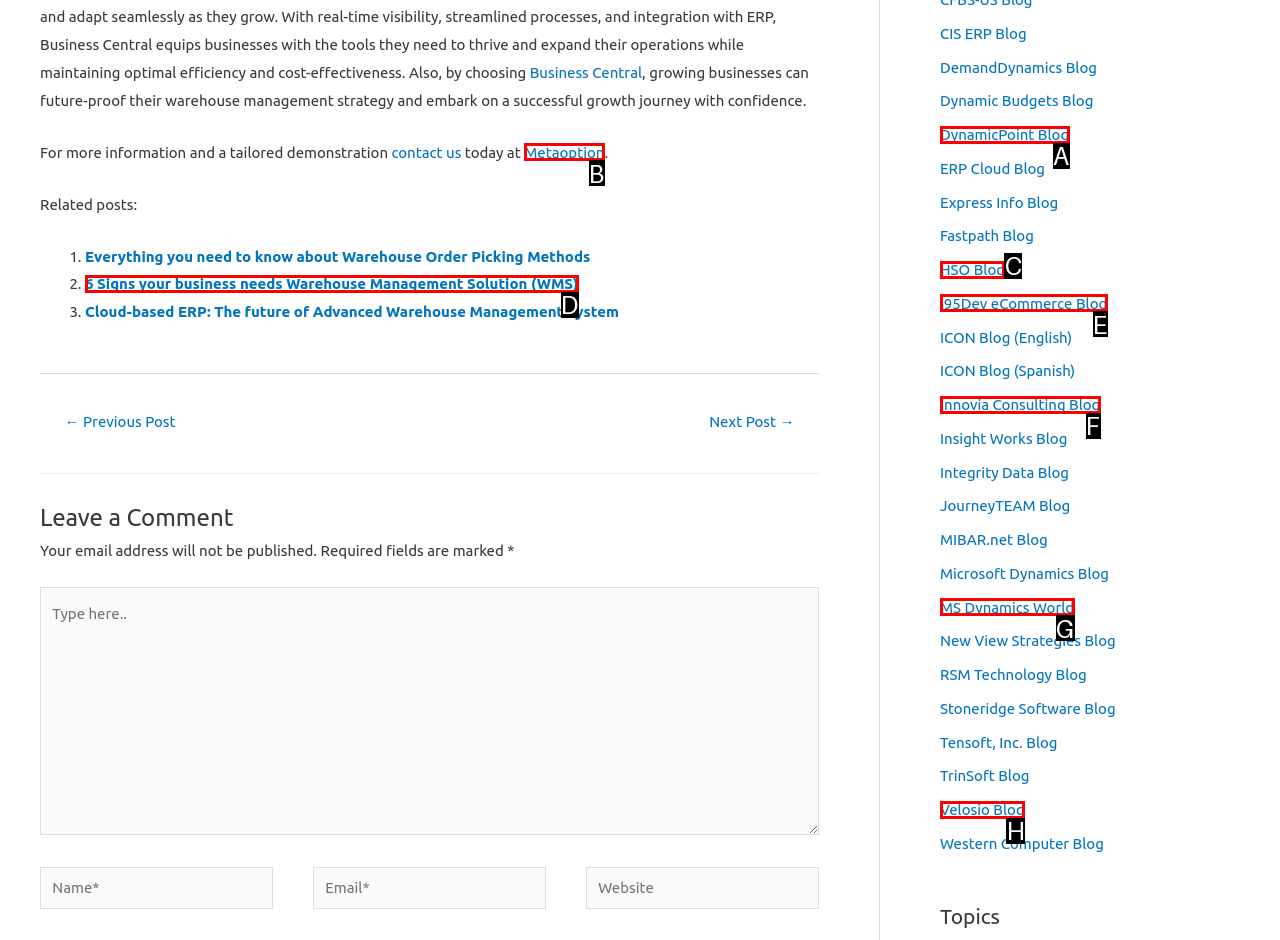Point out the correct UI element to click to carry out this instruction: Click on 'Metaoption'
Answer with the letter of the chosen option from the provided choices directly.

B